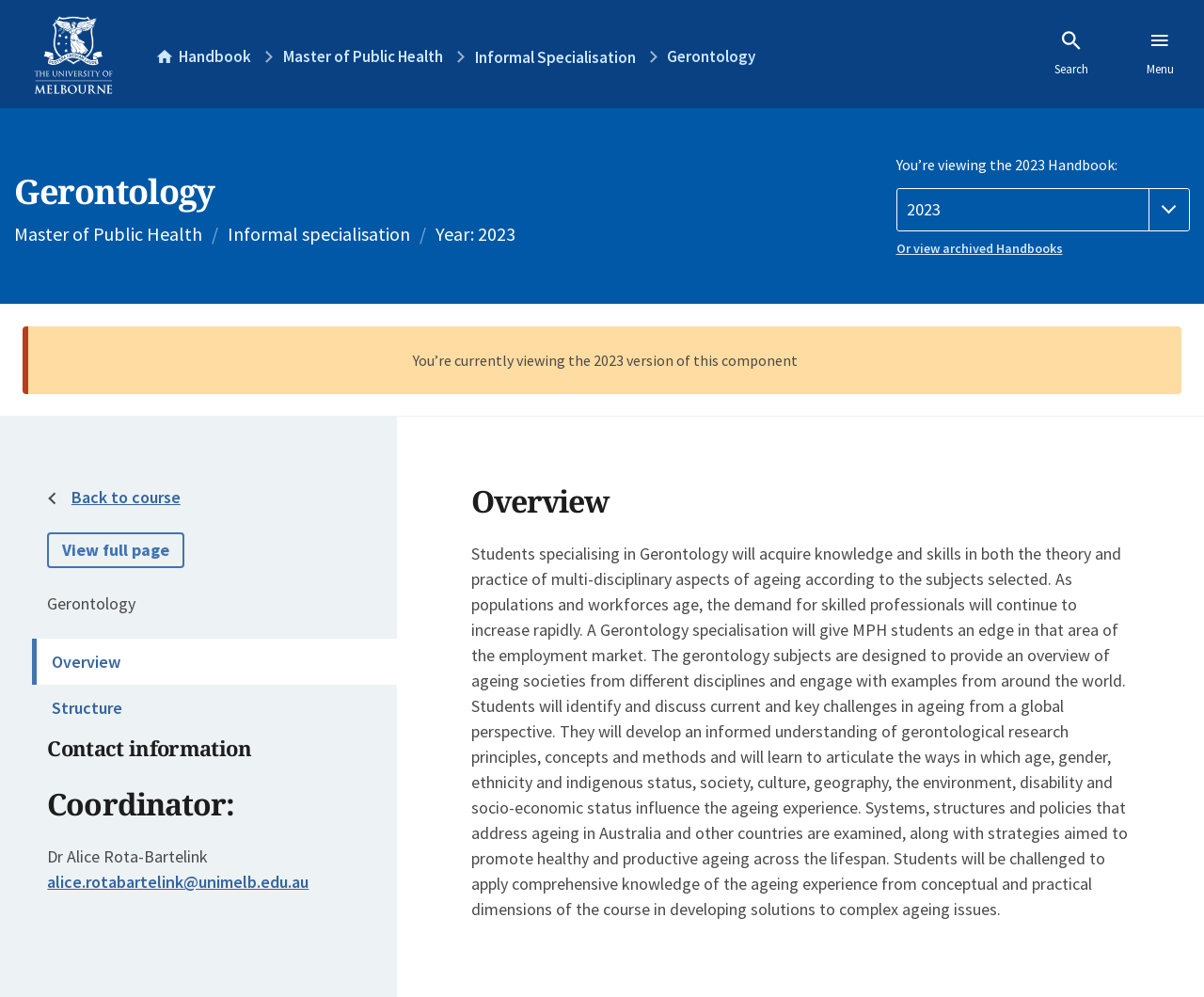Identify the bounding box coordinates necessary to click and complete the given instruction: "Search for something".

[0.856, 0.03, 0.923, 0.079]